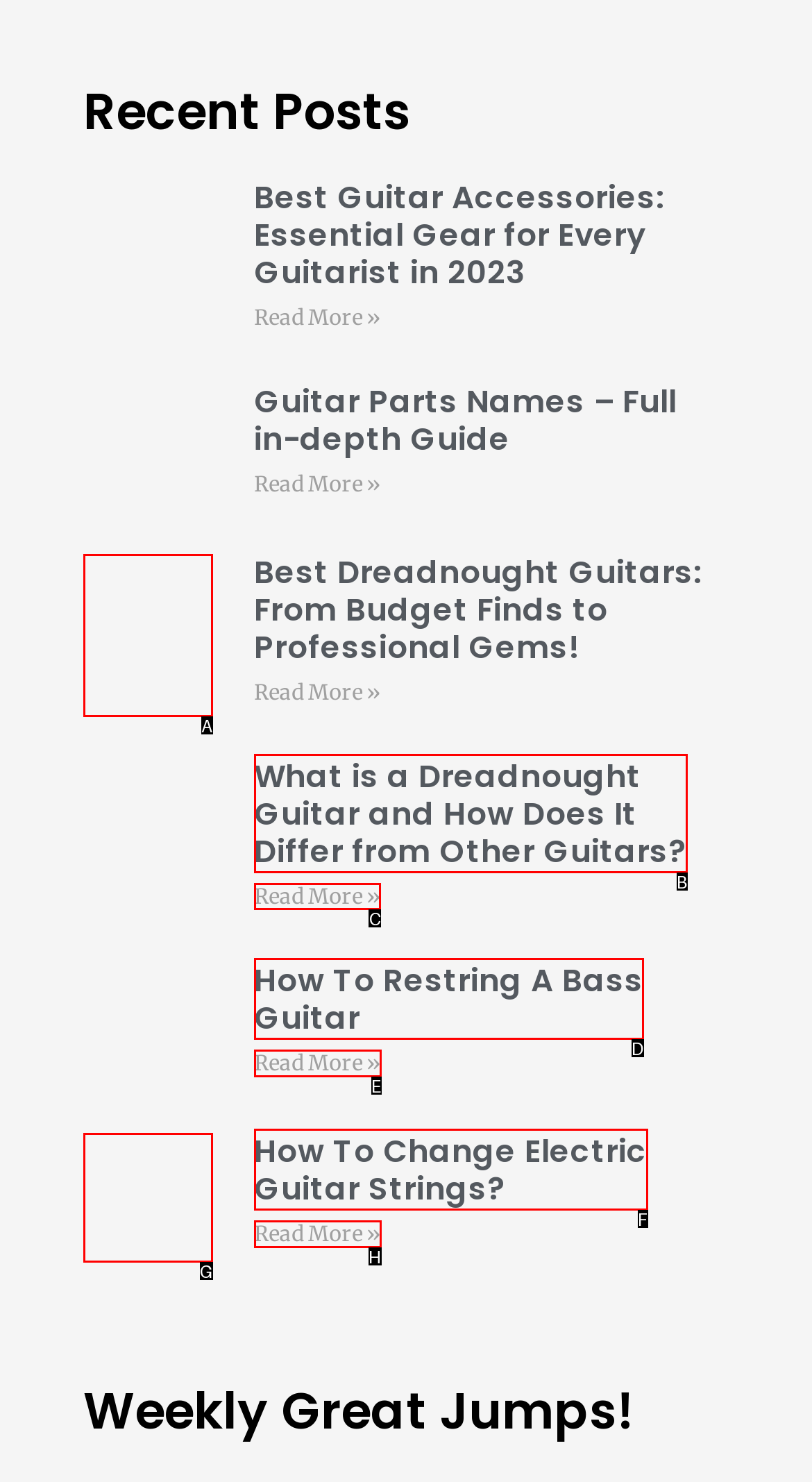Determine which element should be clicked for this task: Read more about What is a Dreadnought Guitar and How Does It Differ from Other Guitars?
Answer with the letter of the selected option.

C